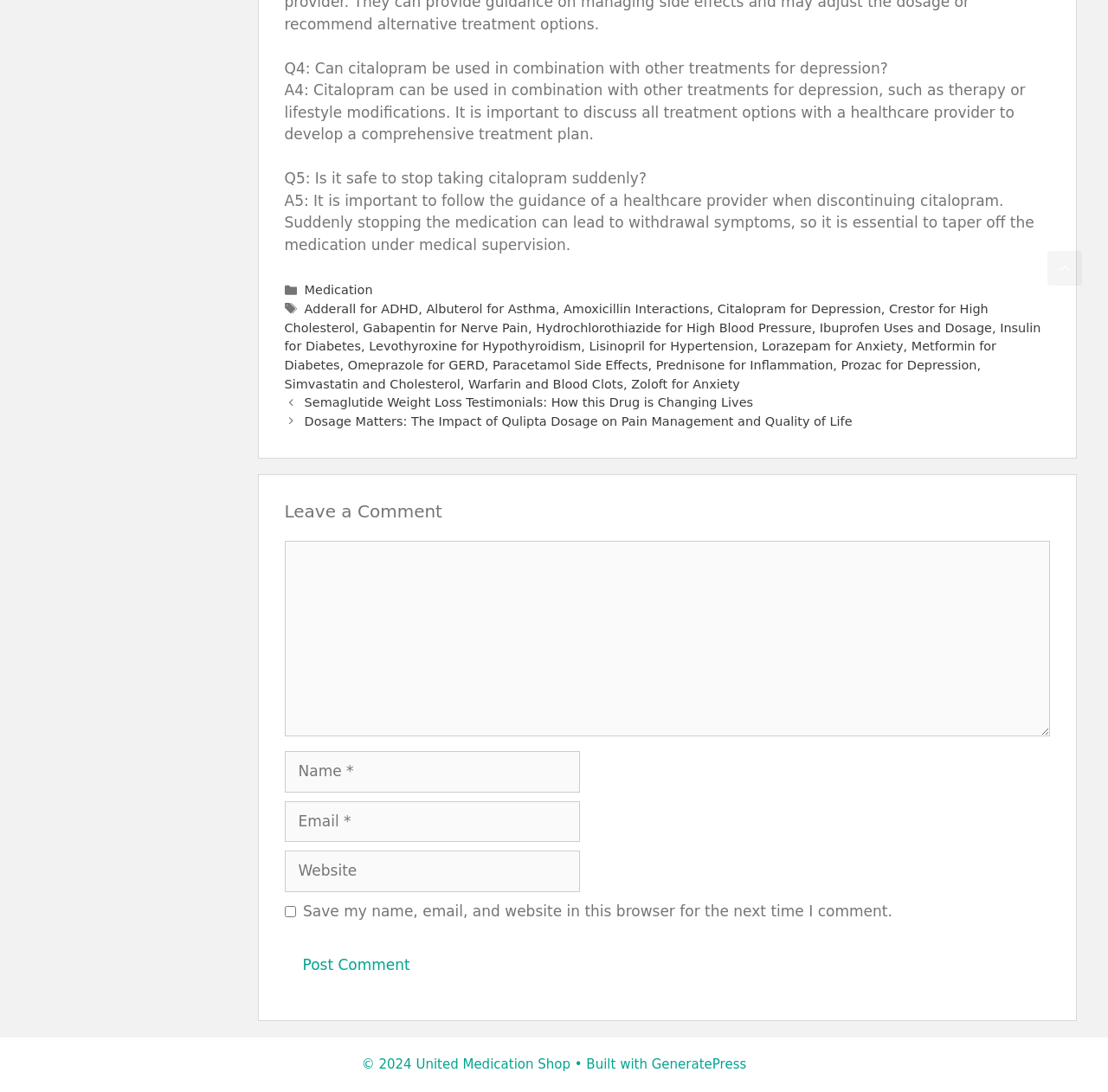Please identify the bounding box coordinates of the element I should click to complete this instruction: 'Enter your name in the 'Name' field'. The coordinates should be given as four float numbers between 0 and 1, like this: [left, top, right, bottom].

[0.257, 0.688, 0.523, 0.726]